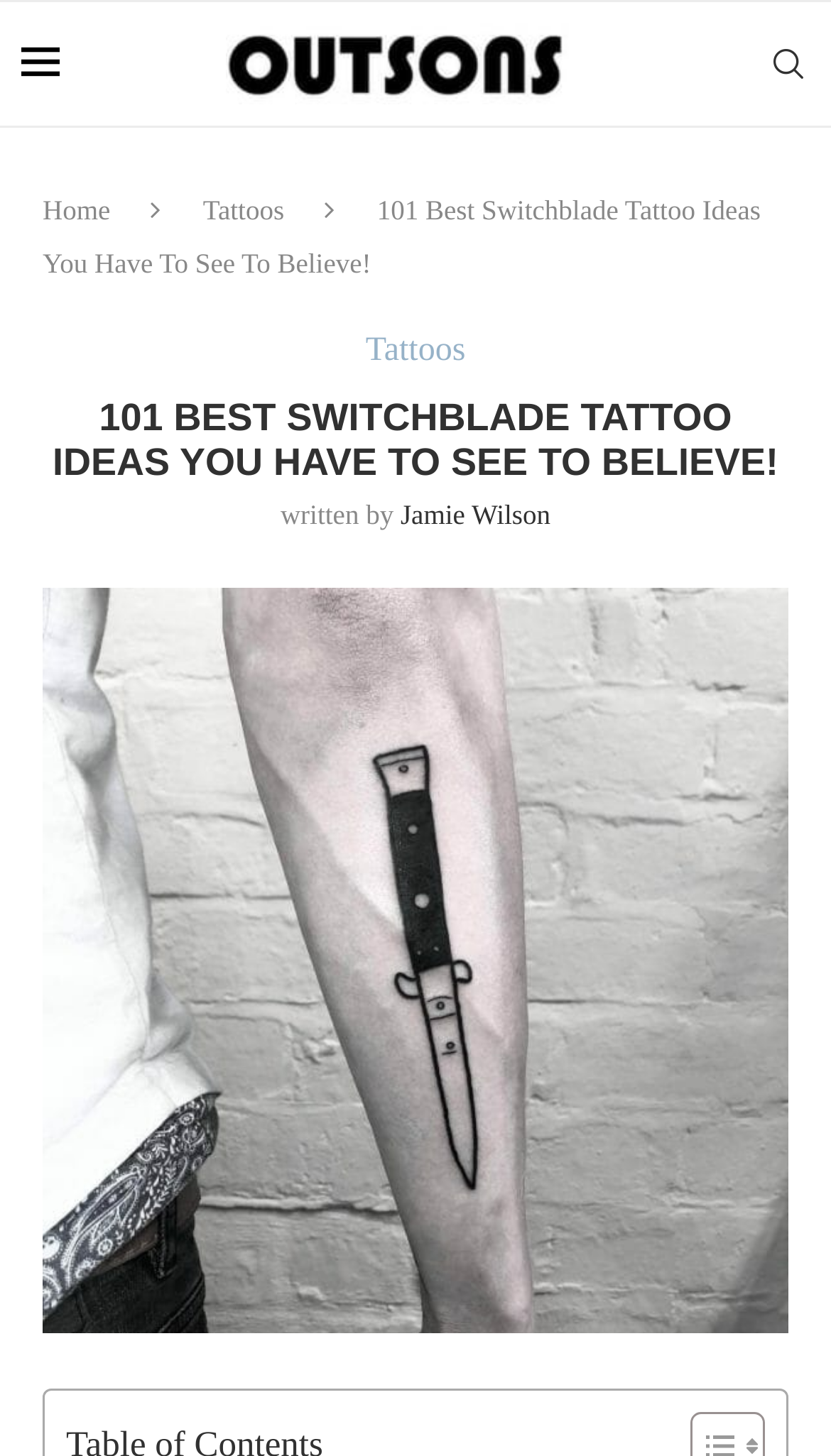Extract the main title from the webpage and generate its text.

101 BEST SWITCHBLADE TATTOO IDEAS YOU HAVE TO SEE TO BELIEVE!